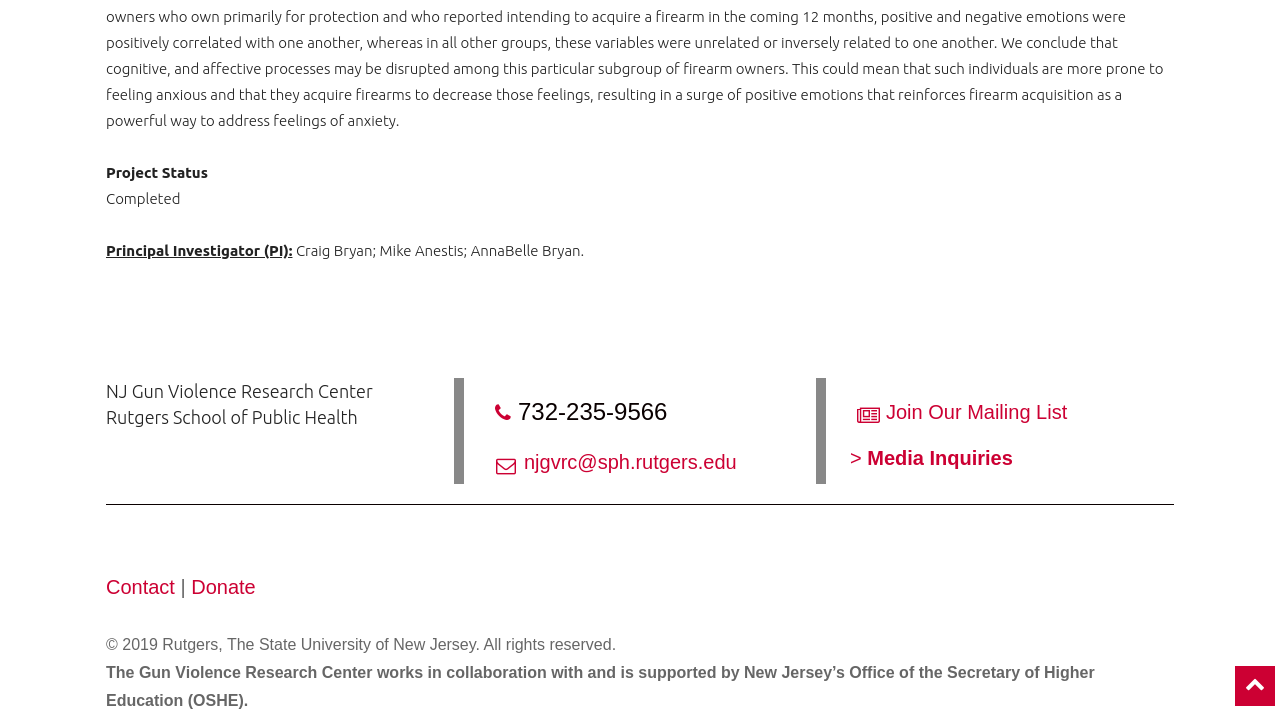Please find the bounding box coordinates in the format (top-left x, top-left y, bottom-right x, bottom-right y) for the given element description. Ensure the coordinates are floating point numbers between 0 and 1. Description: > Media Inquiries

[0.664, 0.625, 0.791, 0.656]